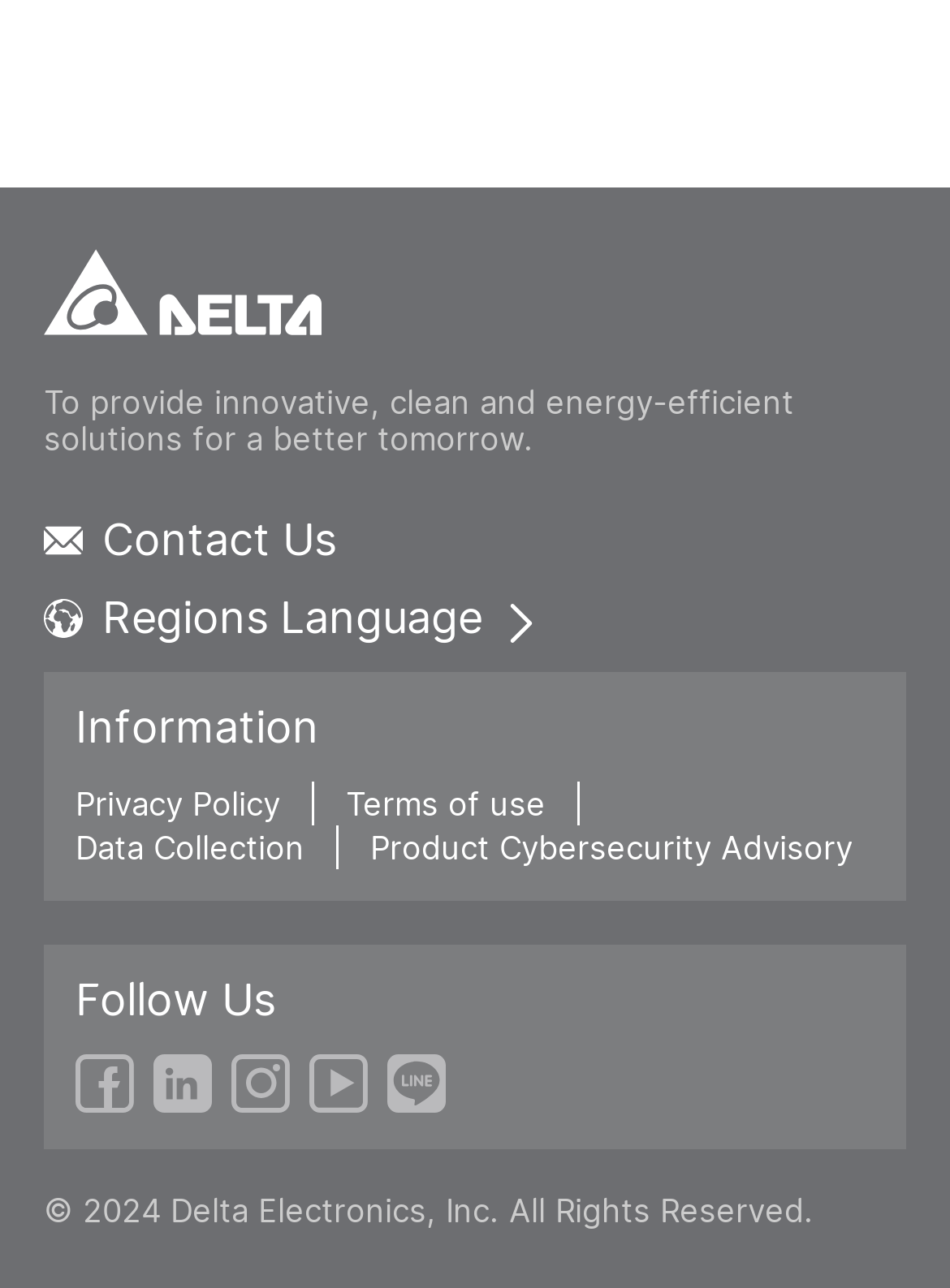What year is the copyright for? Examine the screenshot and reply using just one word or a brief phrase.

2024